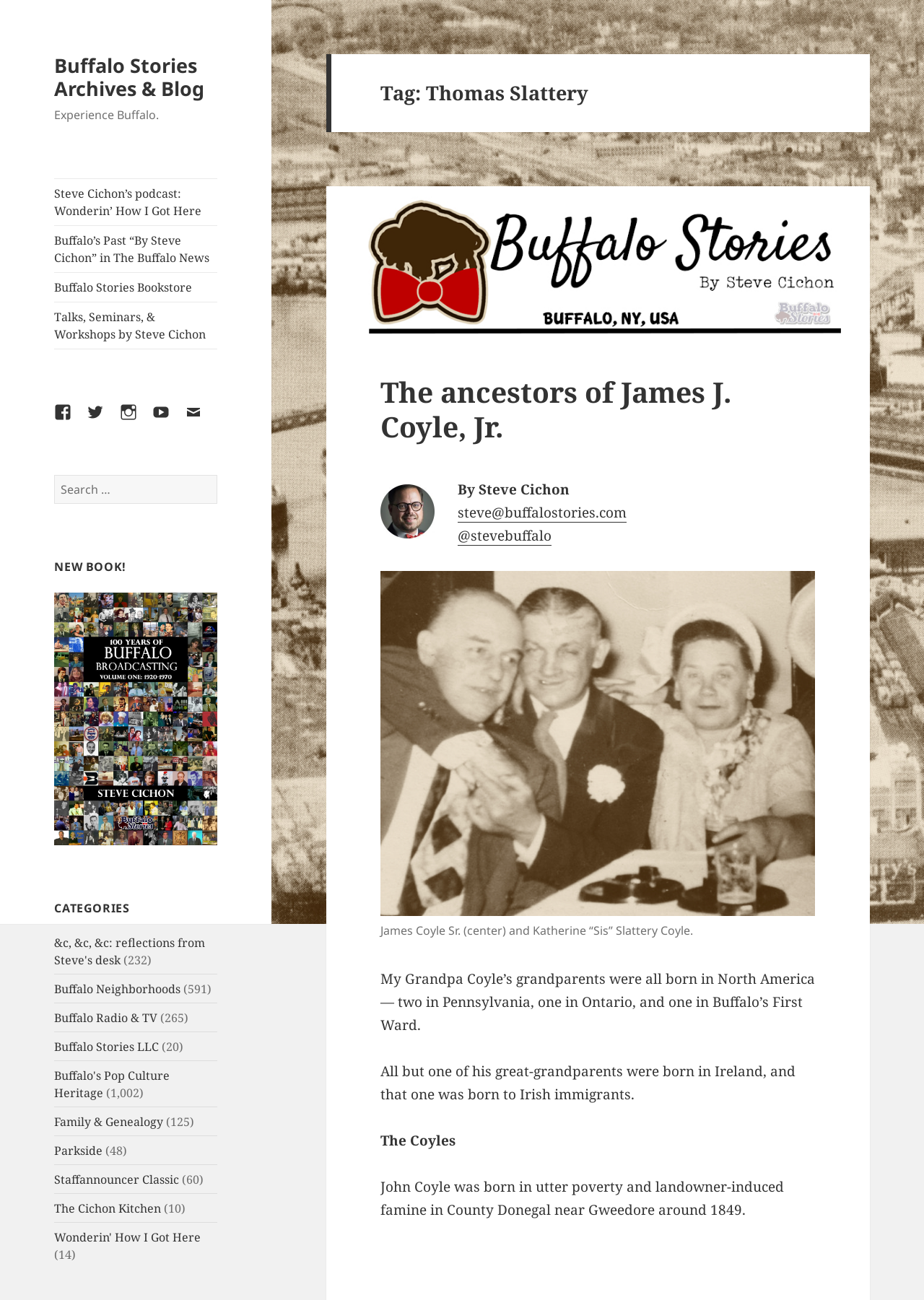Select the bounding box coordinates of the element I need to click to carry out the following instruction: "Check out the new book".

[0.059, 0.546, 0.235, 0.558]